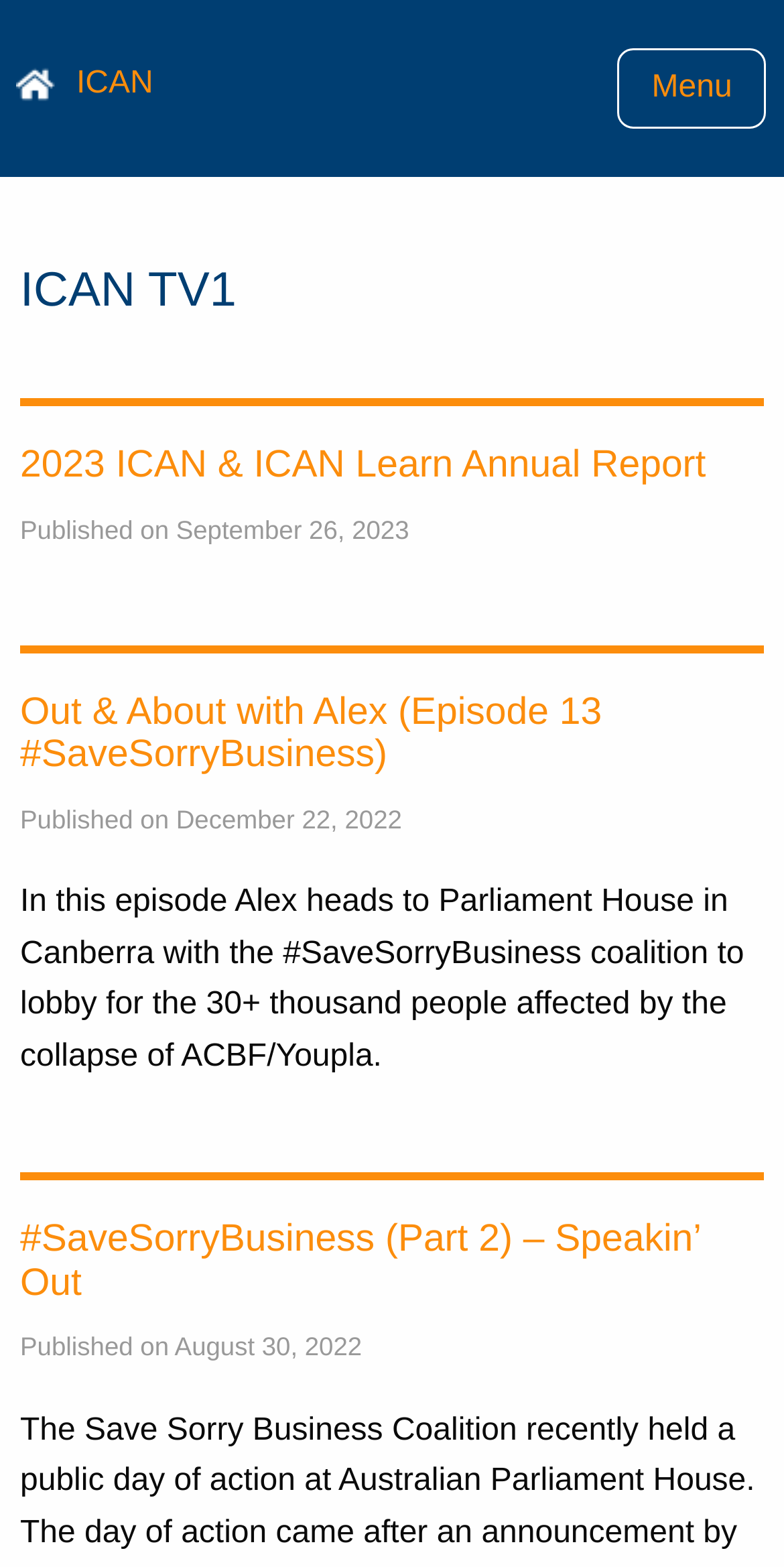What is the title of the first article?
Carefully analyze the image and provide a thorough answer to the question.

I looked at the first article element [171] and found the heading element [267] inside it, which contains the text '2023 ICAN & ICAN Learn Annual Report'.